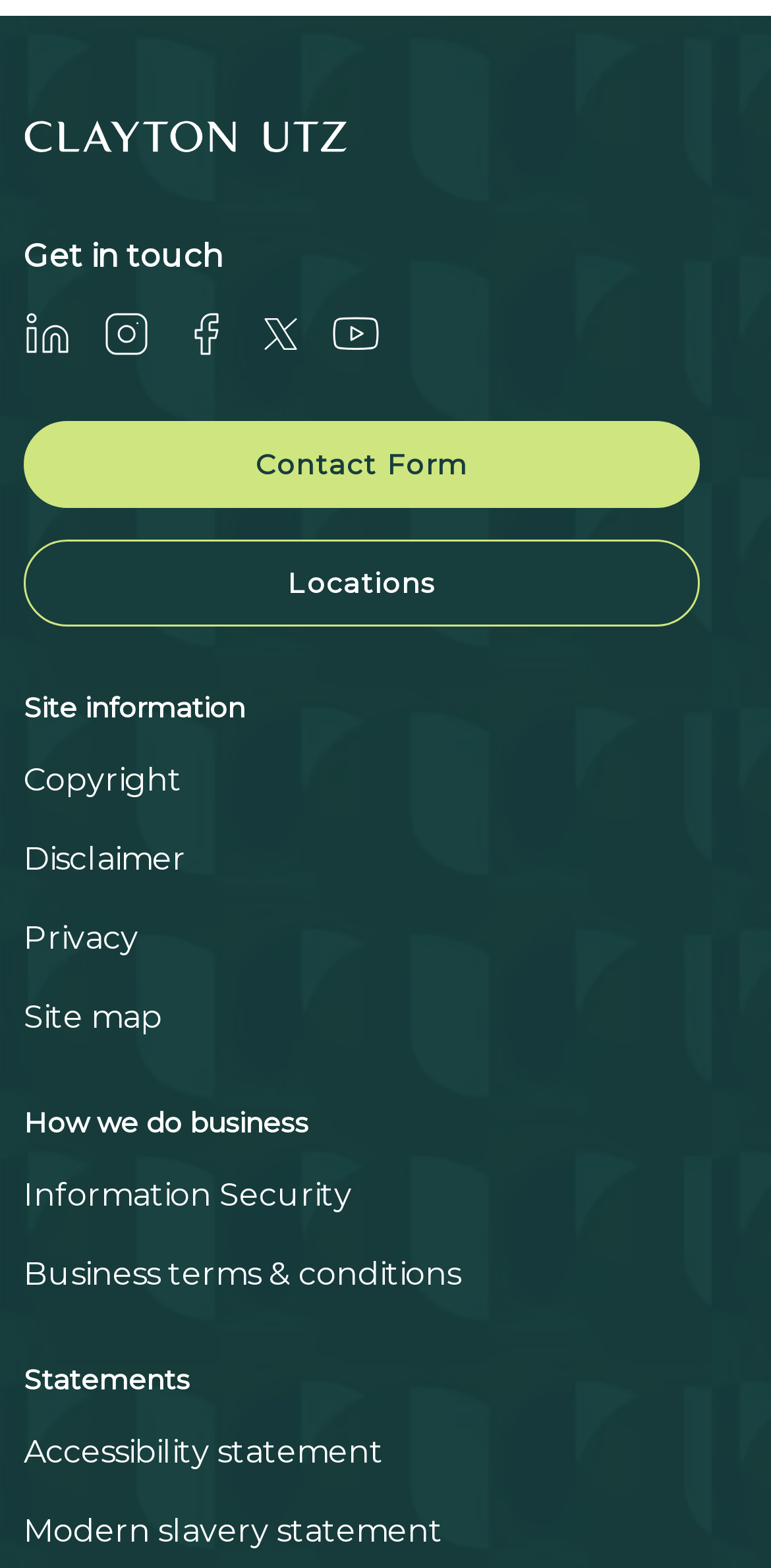How many sections are there in the webpage? From the image, respond with a single word or brief phrase.

4